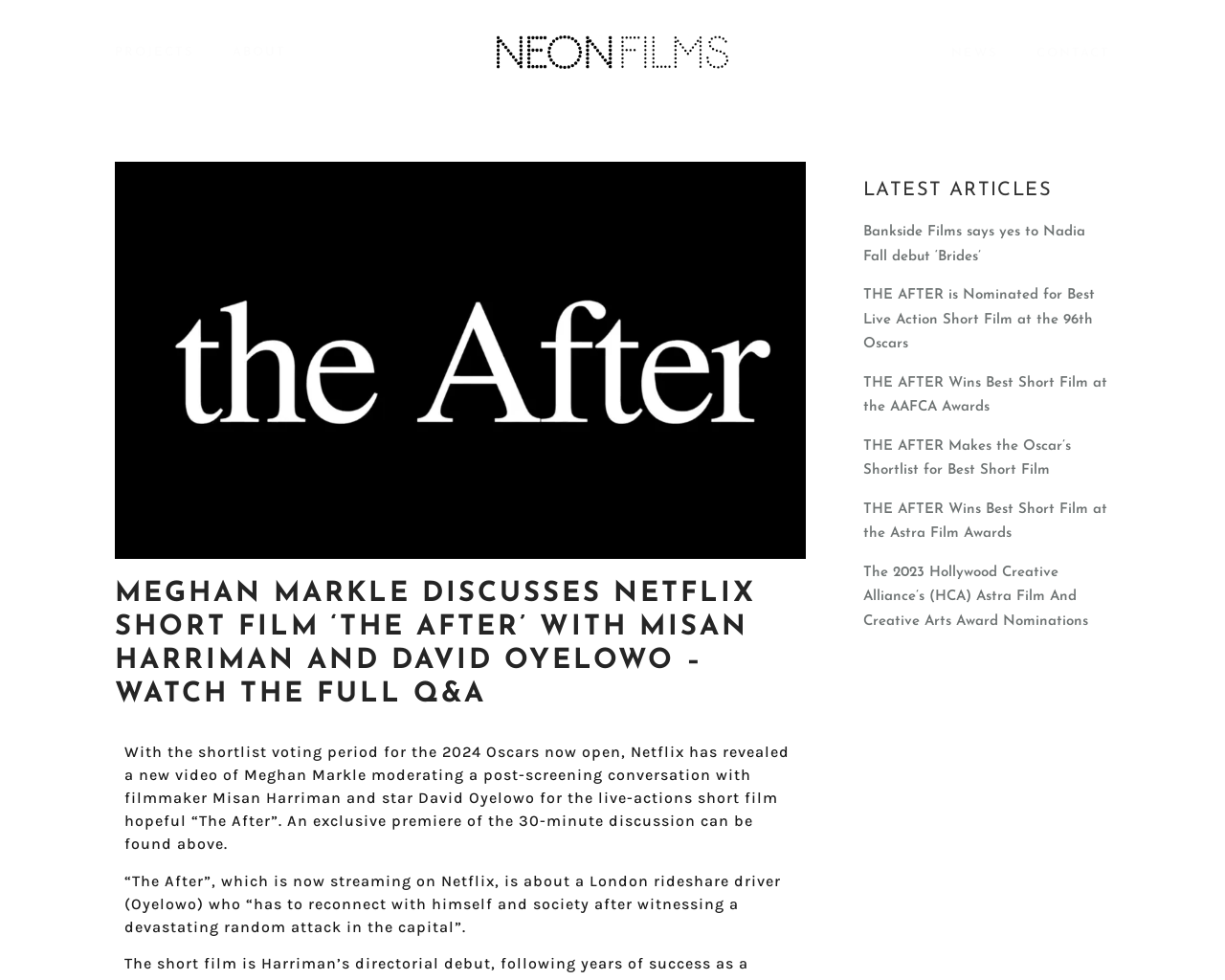Pinpoint the bounding box coordinates of the clickable area needed to execute the instruction: "Read the latest article 'Bankside Films says yes to Nadia Fall debut ‘Brides’'". The coordinates should be specified as four float numbers between 0 and 1, i.e., [left, top, right, bottom].

[0.705, 0.229, 0.886, 0.269]